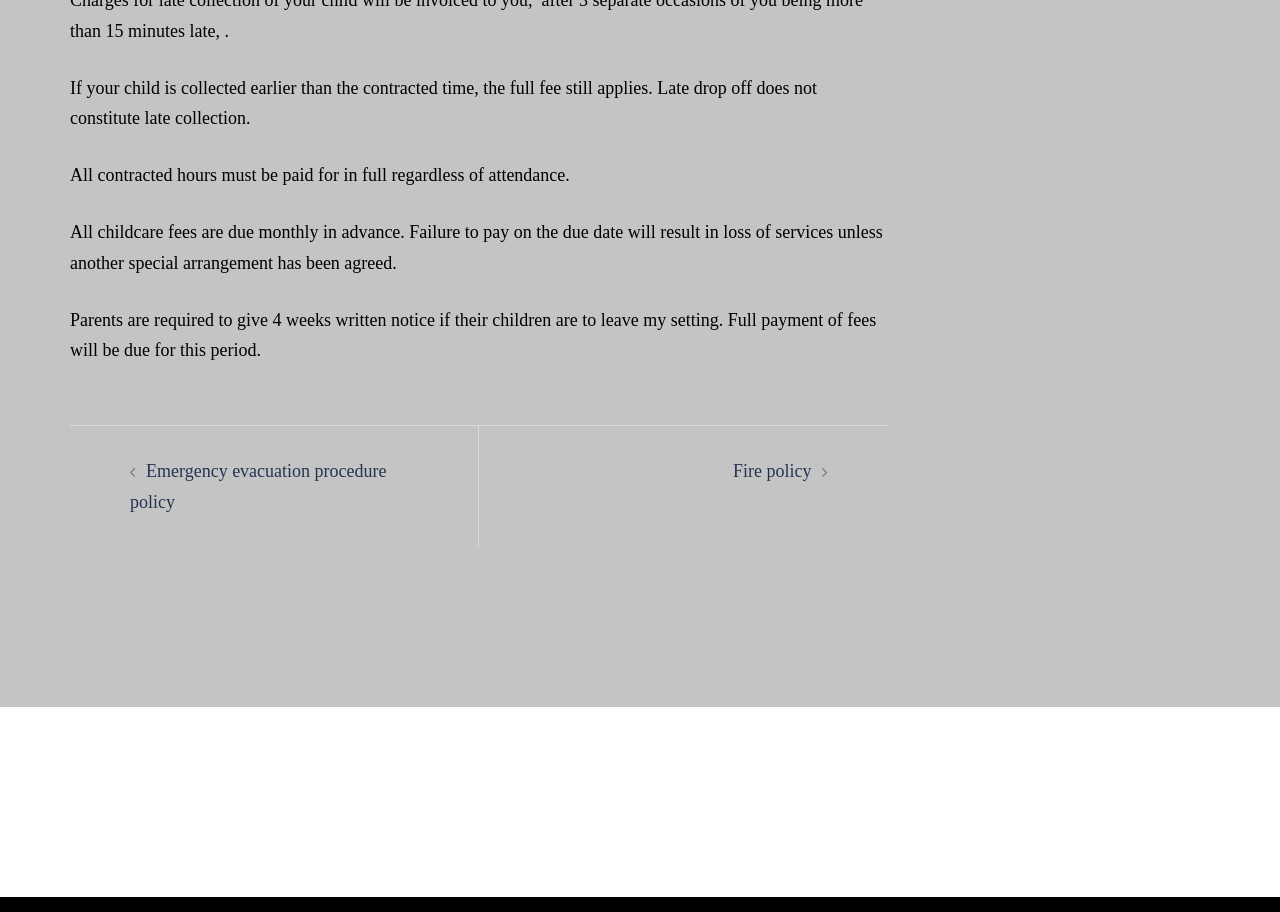Locate the bounding box coordinates of the UI element described by: "Emergency evacuation procedure policy". The bounding box coordinates should consist of four float numbers between 0 and 1, i.e., [left, top, right, bottom].

[0.102, 0.506, 0.302, 0.561]